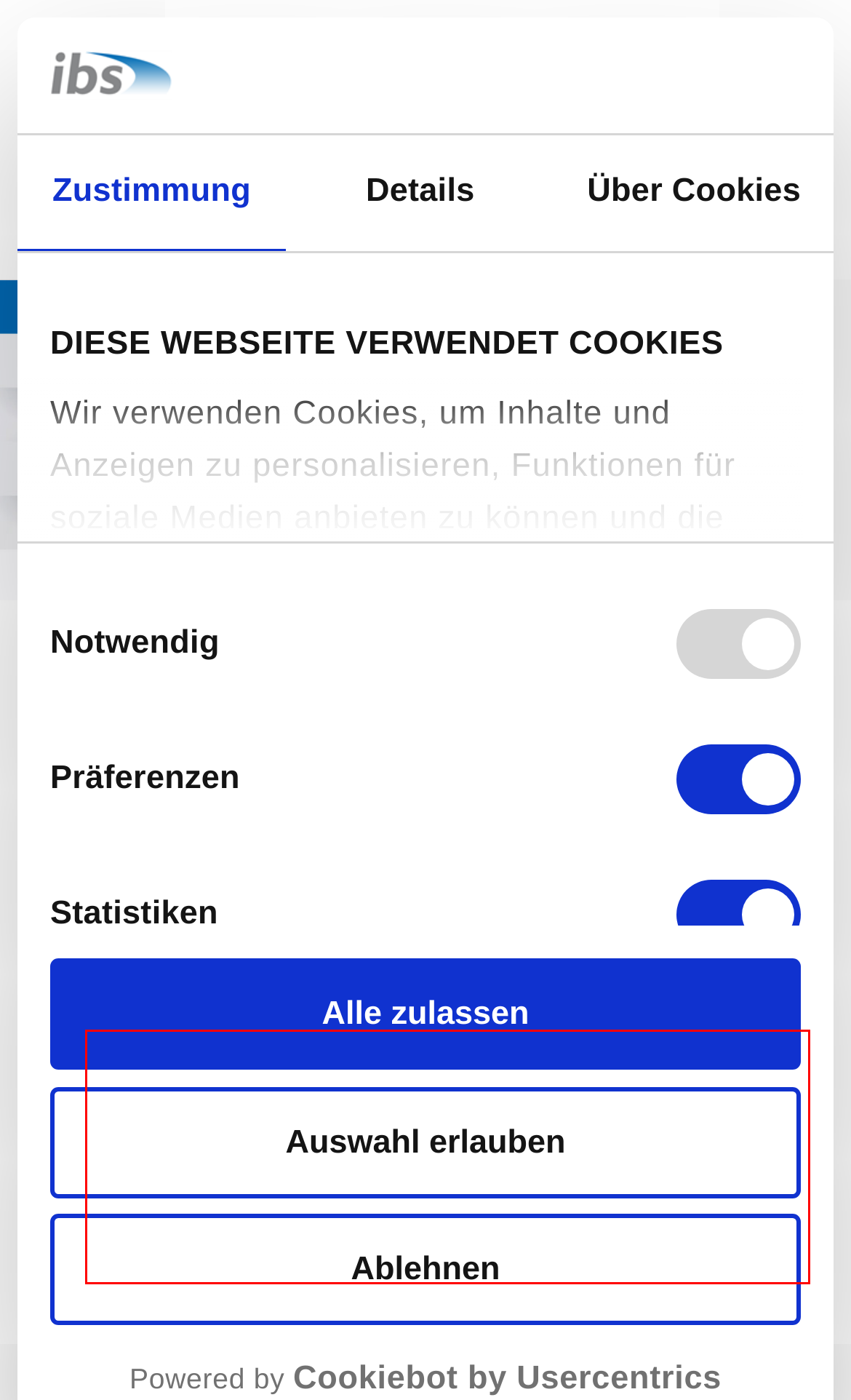From the provided screenshot, extract the text content that is enclosed within the red bounding box.

2% NovoCrete® is usually added to the cement quantity. The necessary cement and NovoCrete® content must be determined by a suitability test prior to the respective construction work being performed.